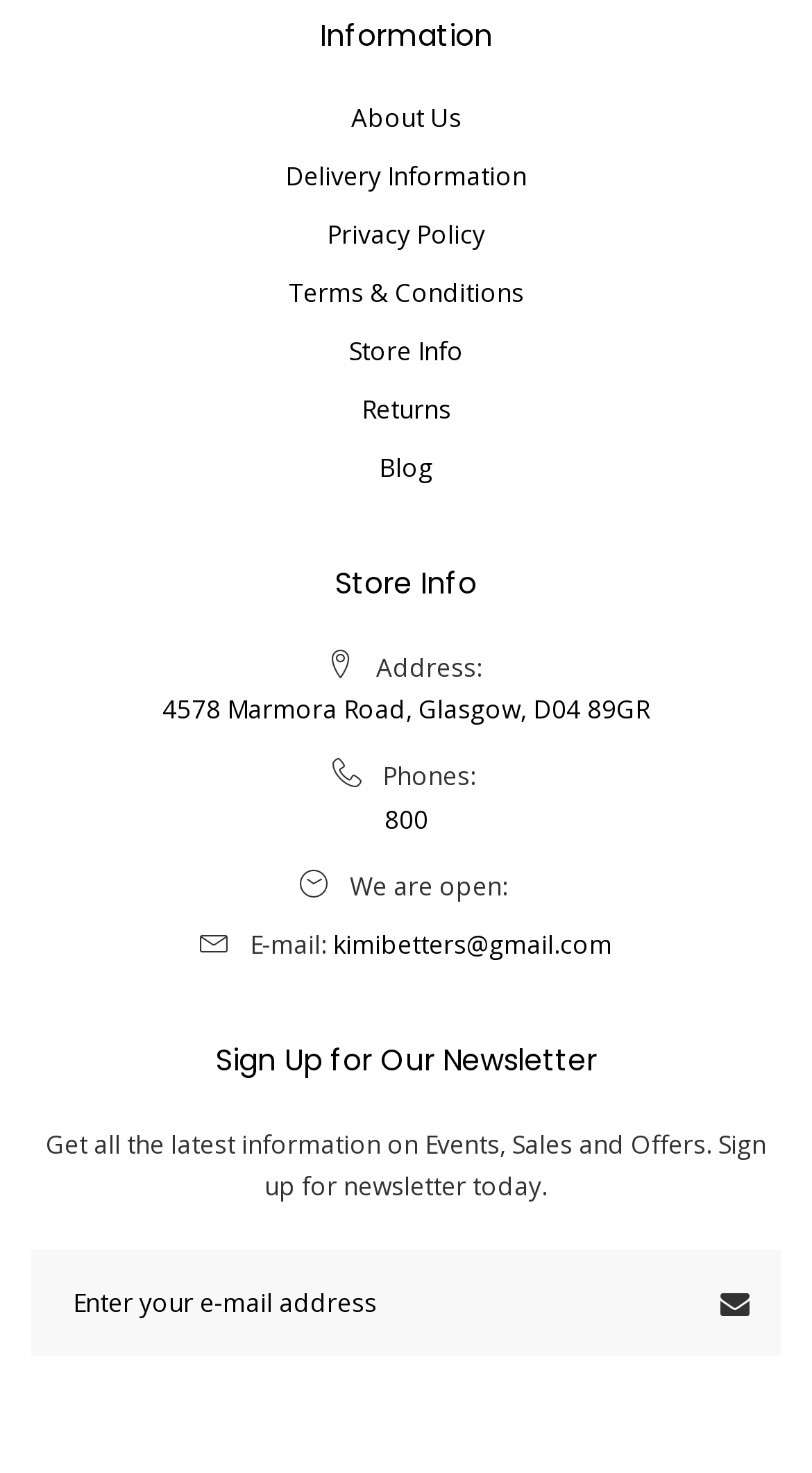How many links are there in the 'Information' section?
Look at the image and answer with only one word or phrase.

5